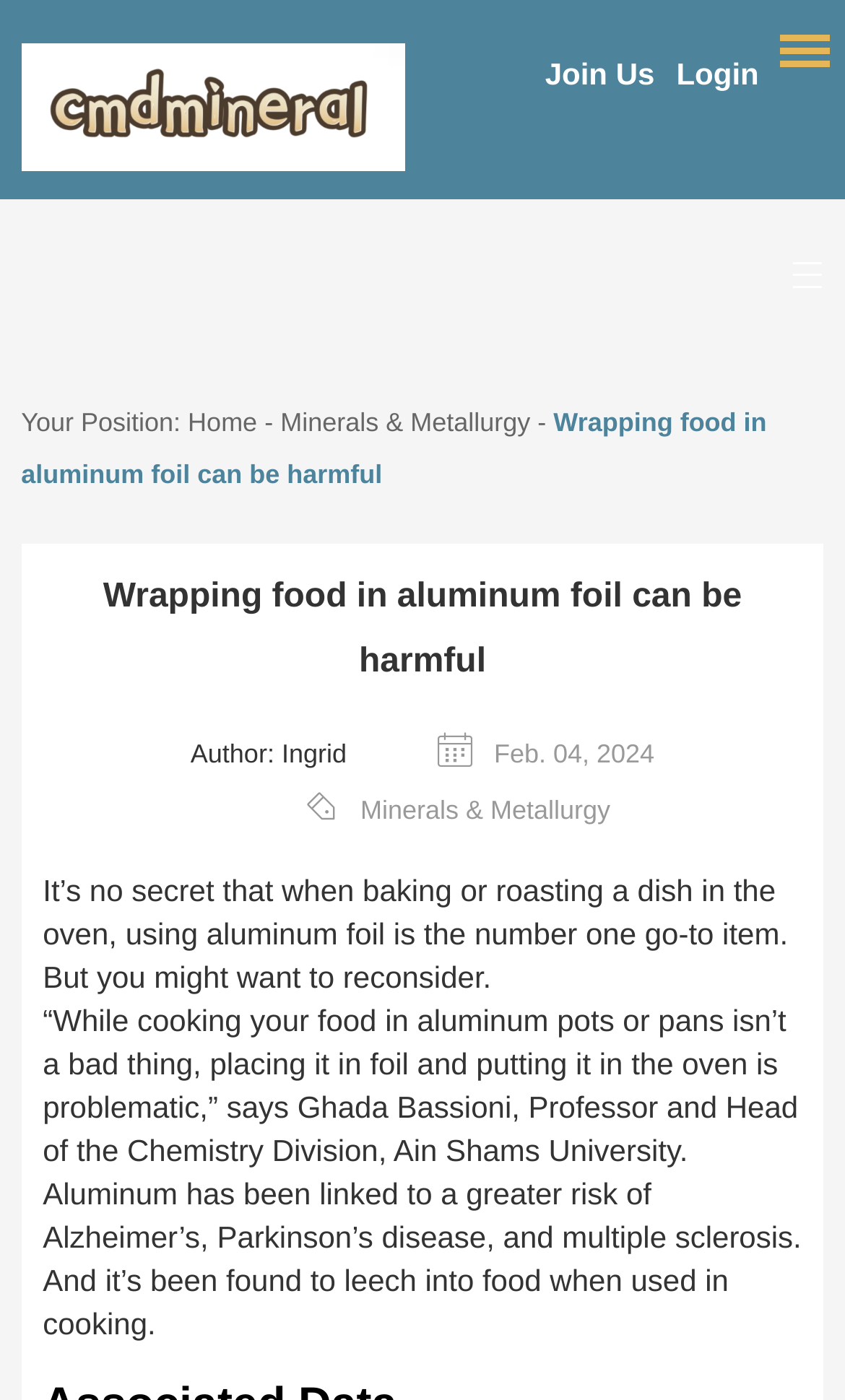What is the risk associated with using aluminum foil?
Please answer the question as detailed as possible.

According to the StaticText 'Aluminum has been linked to a greater risk of Alzheimer’s, Parkinson’s disease, and multiple sclerosis.', with bounding box coordinates [0.051, 0.841, 0.949, 0.958], using aluminum foil in cooking is associated with these health risks.